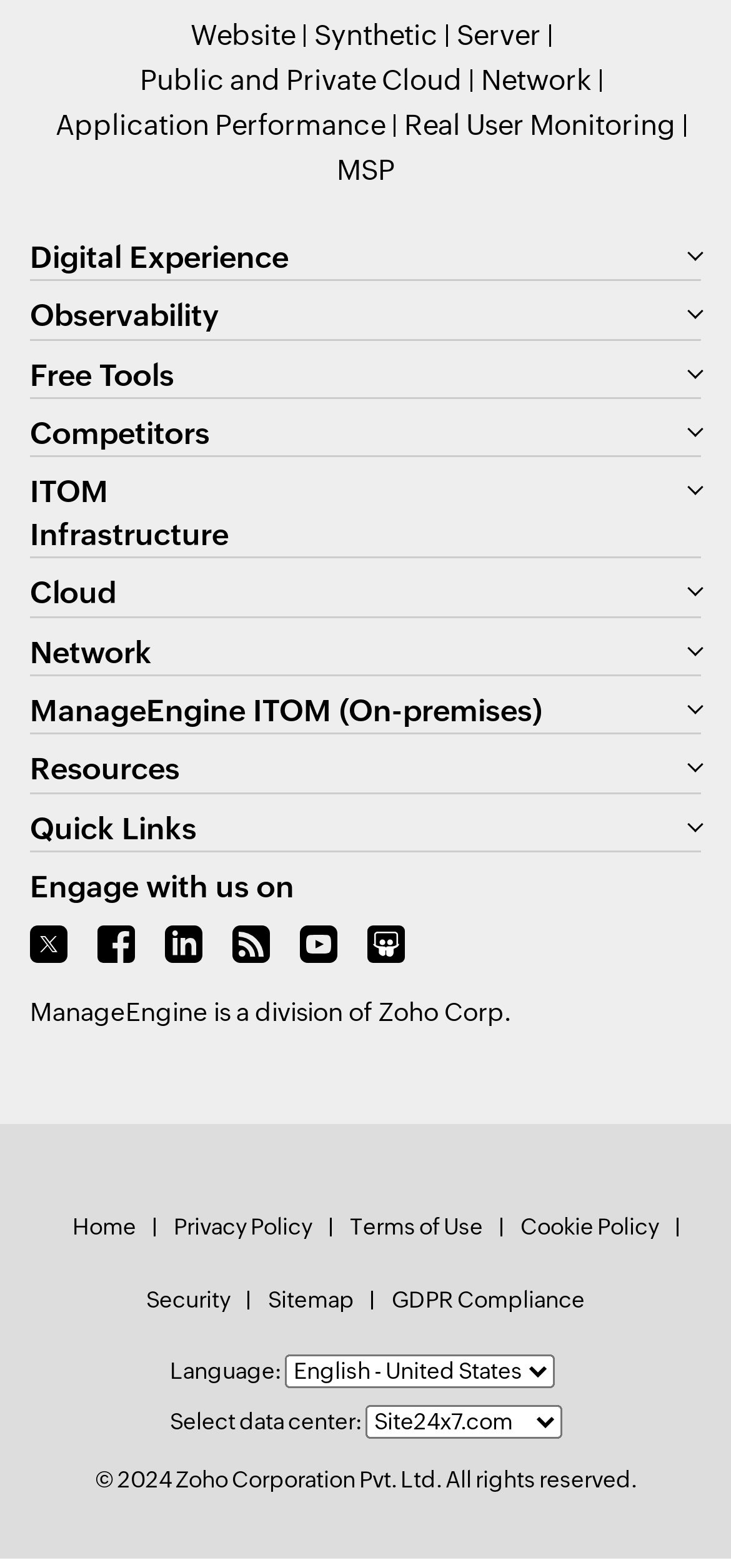Reply to the question with a single word or phrase:
What are the social media platforms to engage with?

Twitter, Facebook, LinkedIn, Youtube, SlideShare